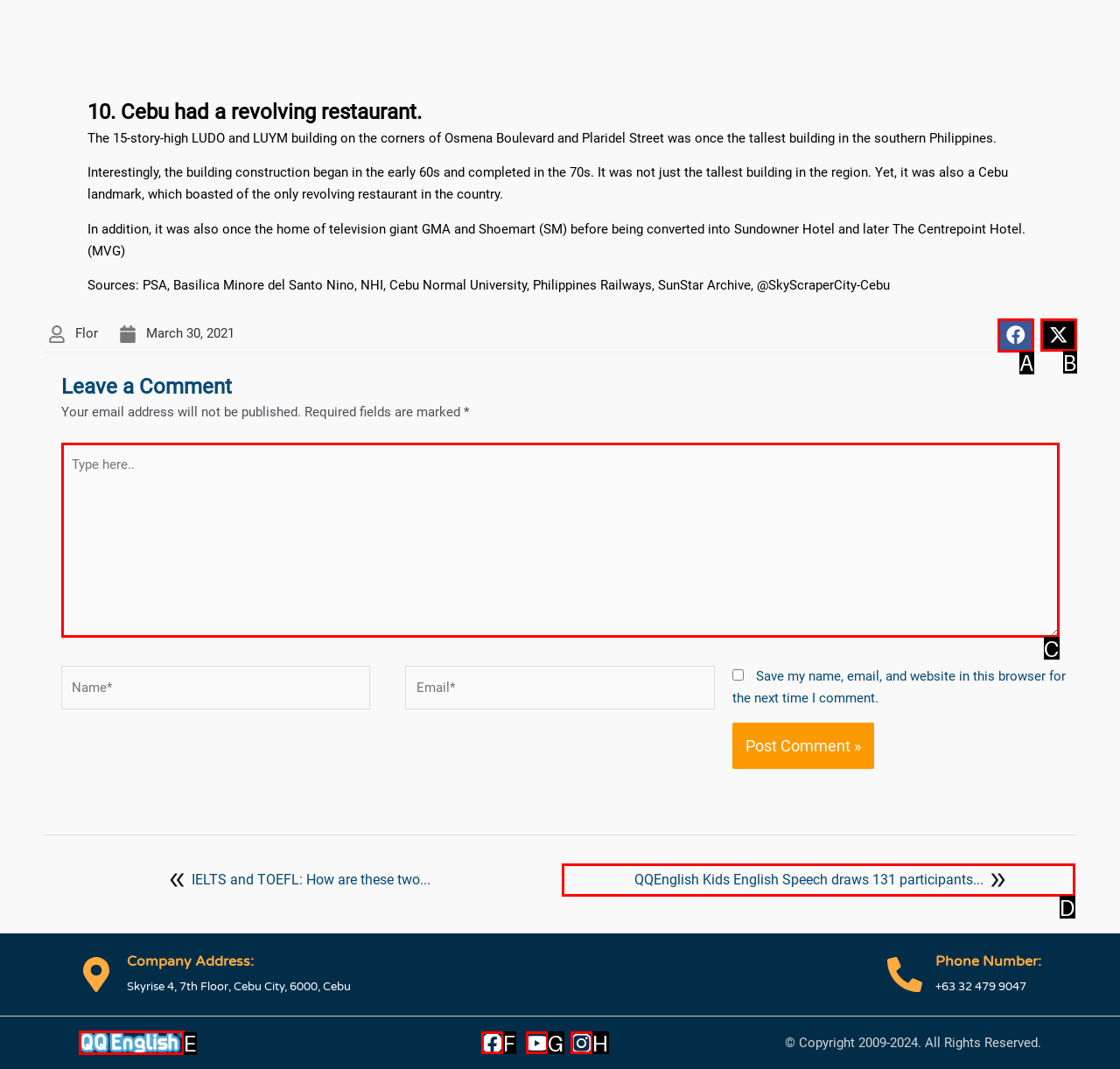For the task: Share on facebook, tell me the letter of the option you should click. Answer with the letter alone.

A